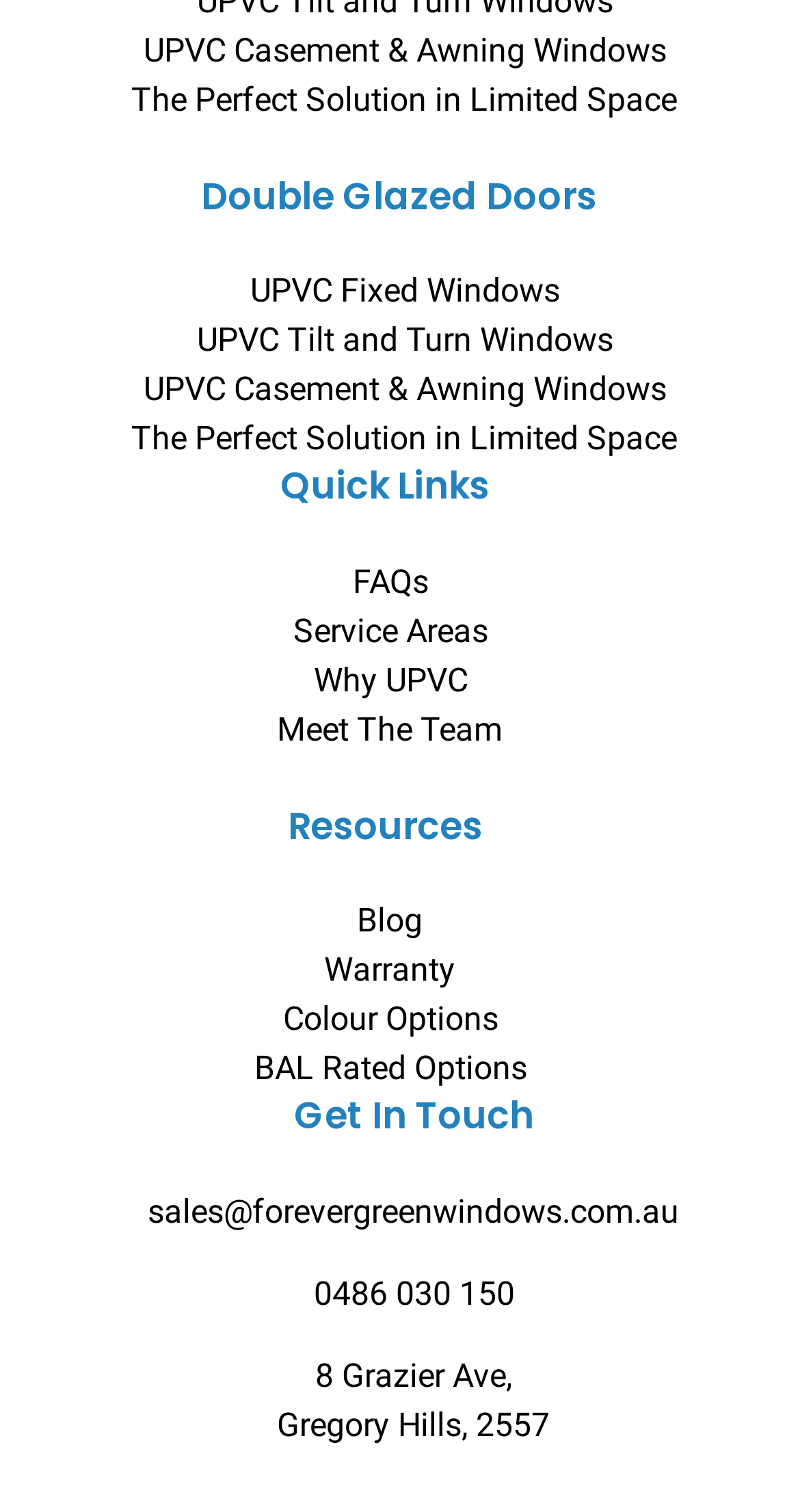By analyzing the image, answer the following question with a detailed response: What is the phone number of the company?

The phone number of the company is mentioned on the webpage, which is 0486 030 150. This suggests that customers can contact the company using this phone number.